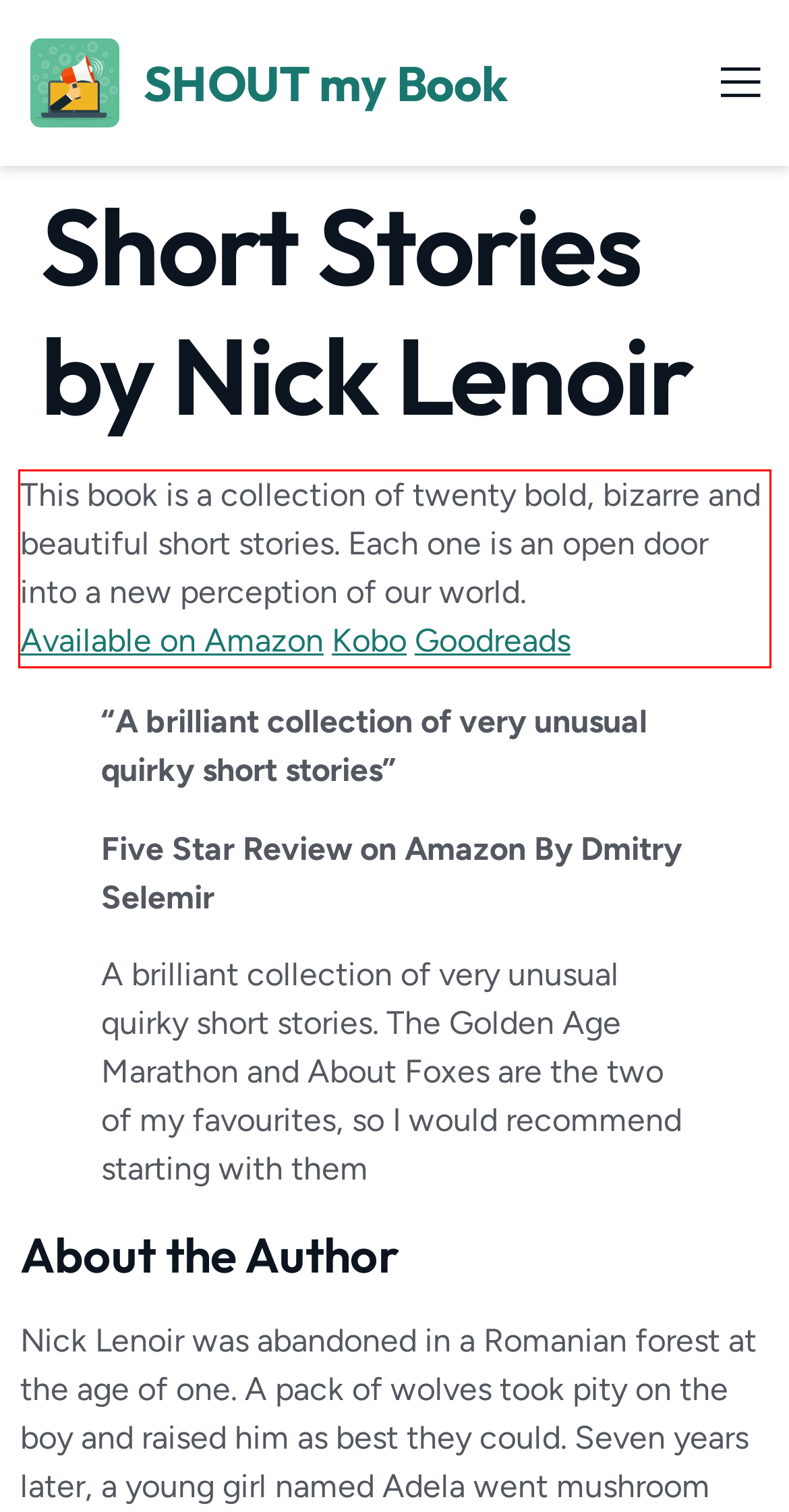Analyze the screenshot of the webpage that features a red bounding box and recognize the text content enclosed within this red bounding box.

This book is a collection of twenty bold, bizarre and beautiful short stories. Each one is an open door into a new perception of our world. Available on Amazon Kobo Goodreads